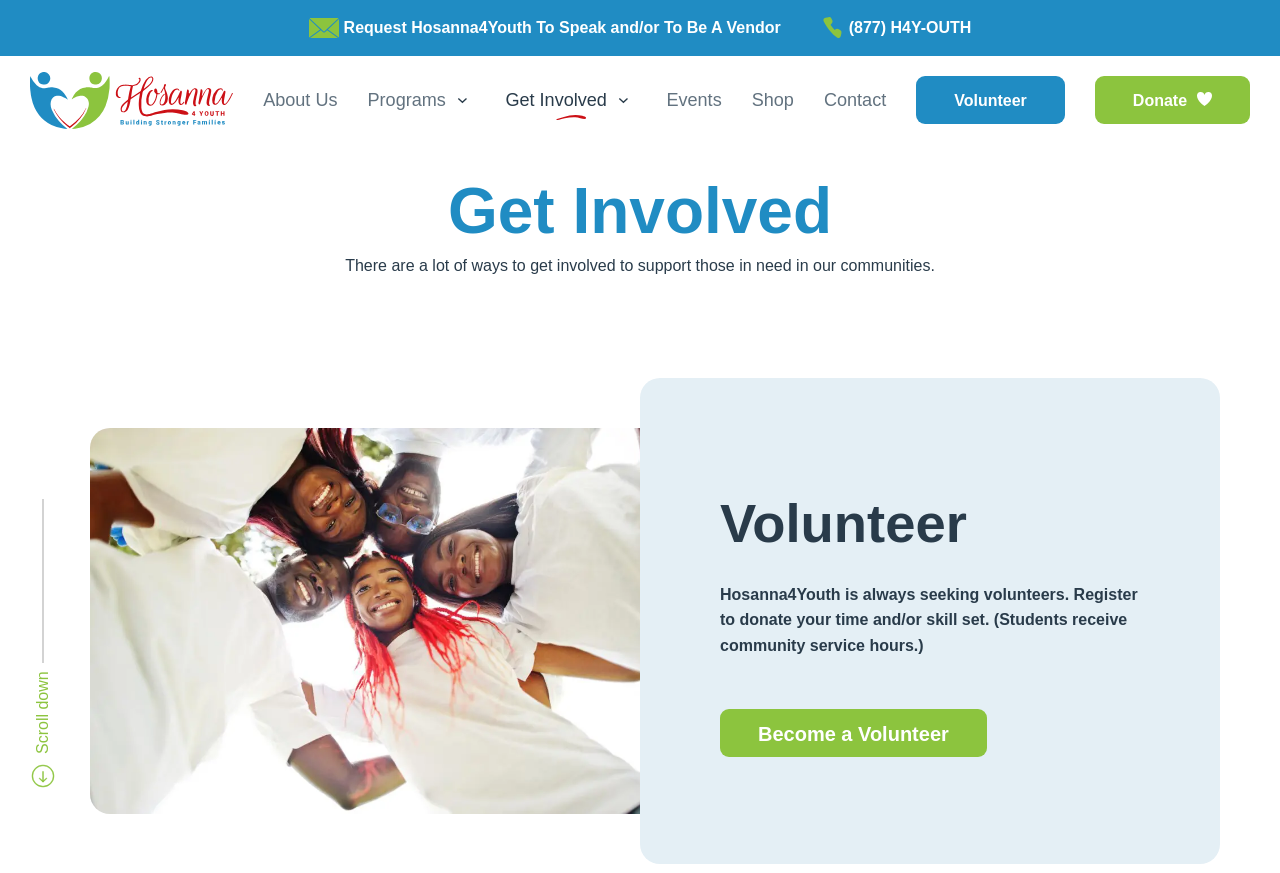Determine the bounding box coordinates of the target area to click to execute the following instruction: "Donate."

[0.855, 0.087, 0.977, 0.142]